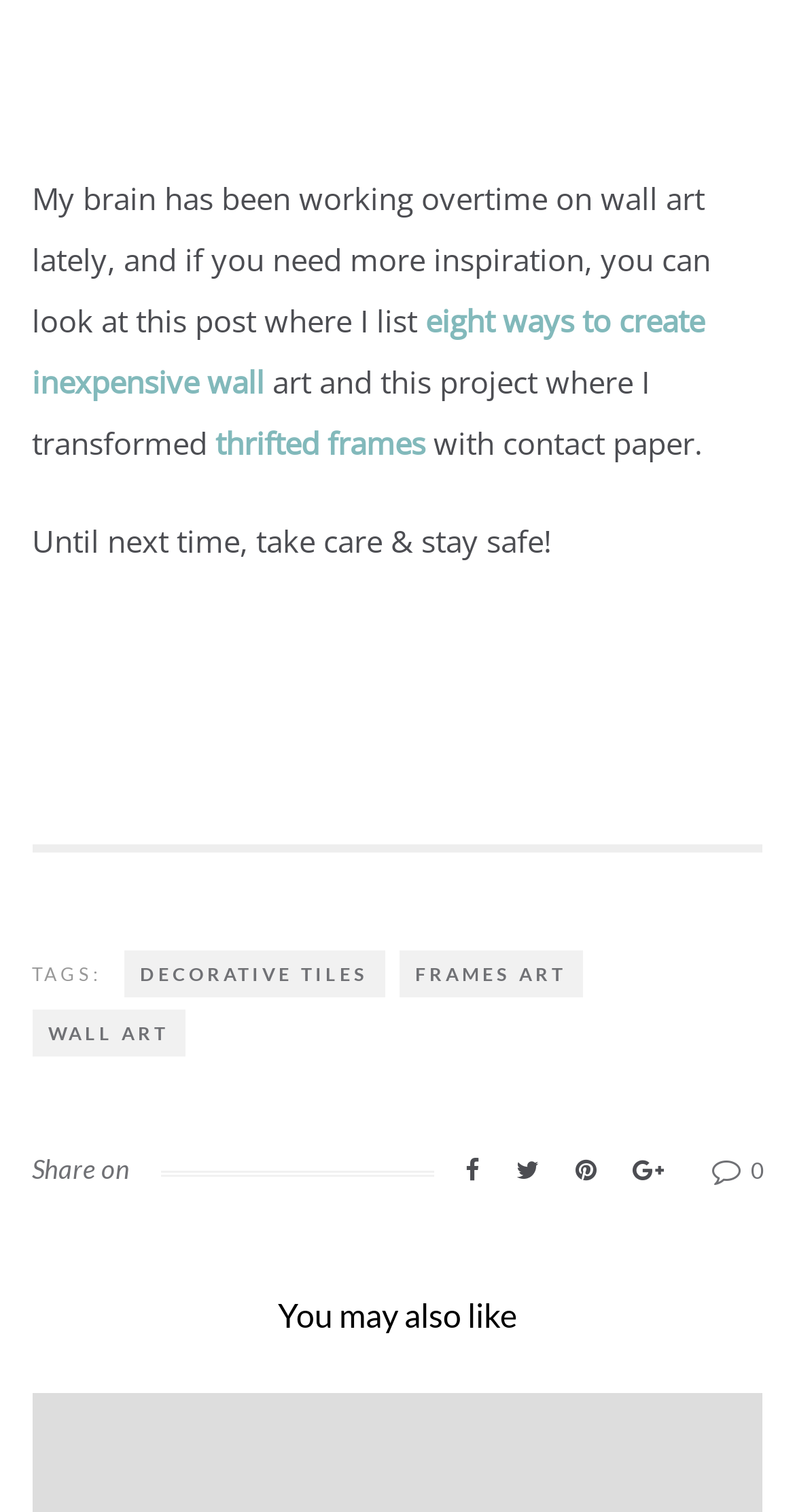Identify the bounding box coordinates of the element to click to follow this instruction: 'Explore the tags related to DECORATIVE TILES'. Ensure the coordinates are four float values between 0 and 1, provided as [left, top, right, bottom].

[0.155, 0.628, 0.484, 0.659]